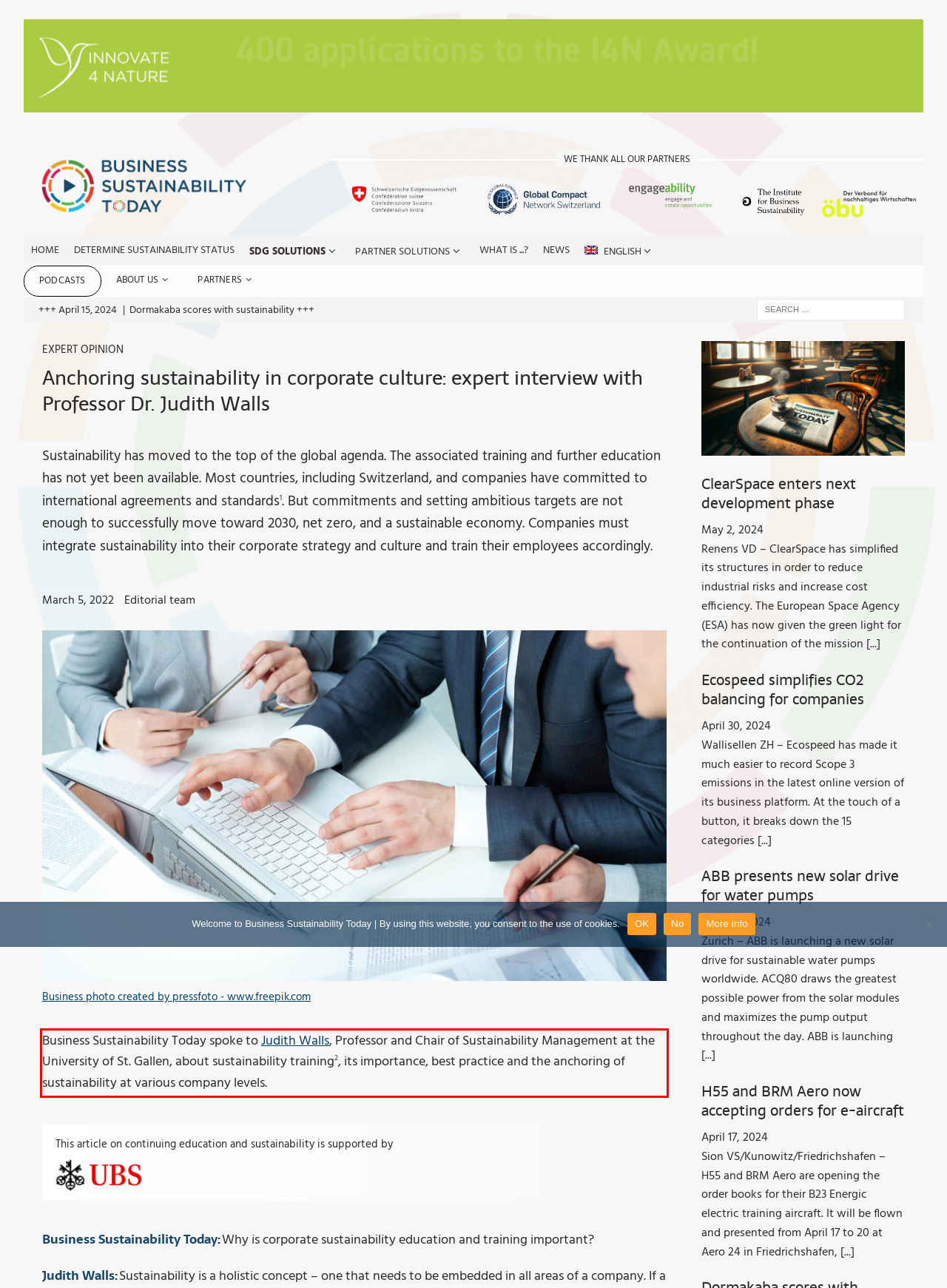You are given a screenshot of a webpage with a UI element highlighted by a red bounding box. Please perform OCR on the text content within this red bounding box.

Business Sustainability Today spoke to Judith Walls, Professor and Chair of Sustainability Management at the University of St. Gallen, about sustainability training2, its importance, best practice and the anchoring of sustainability at various company levels.